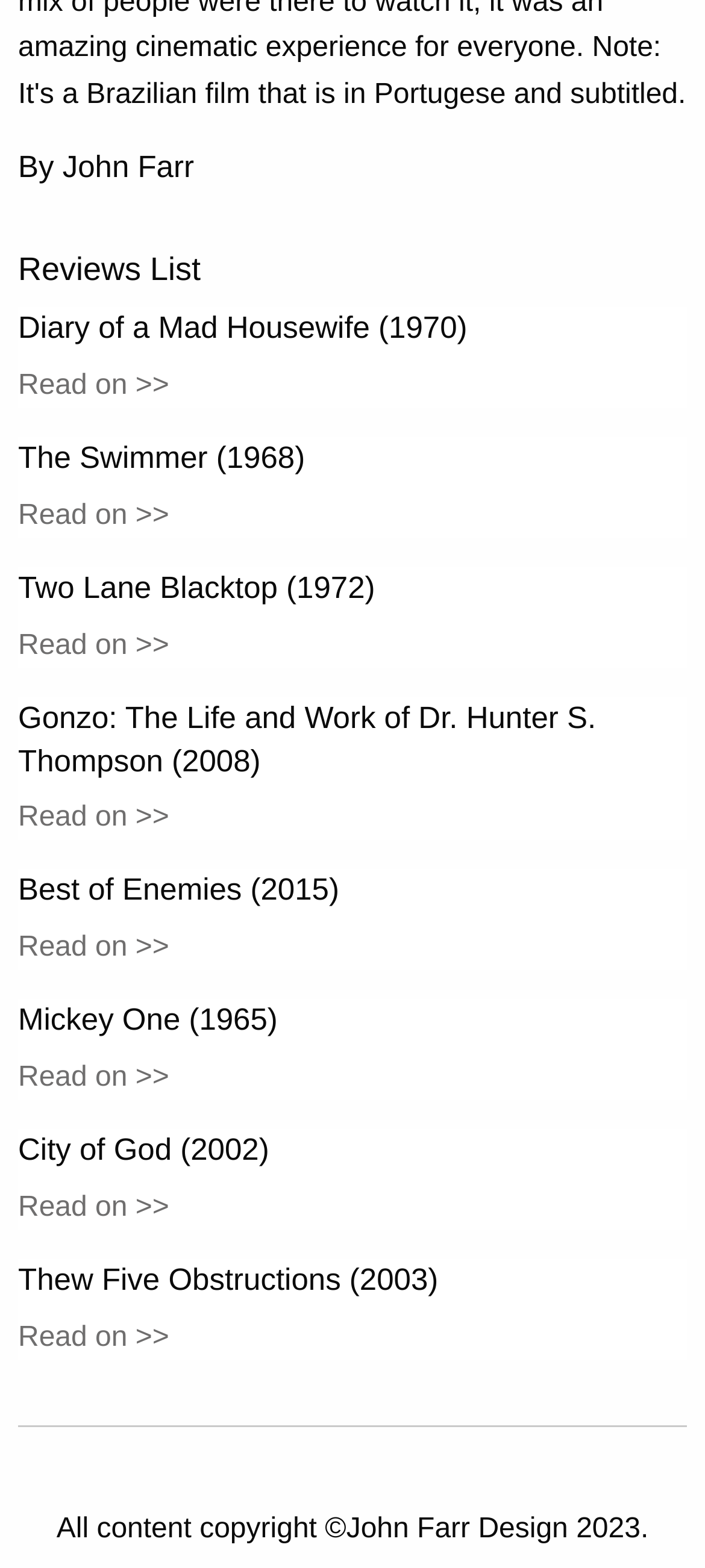What is the author's name?
Give a single word or phrase as your answer by examining the image.

John Farr